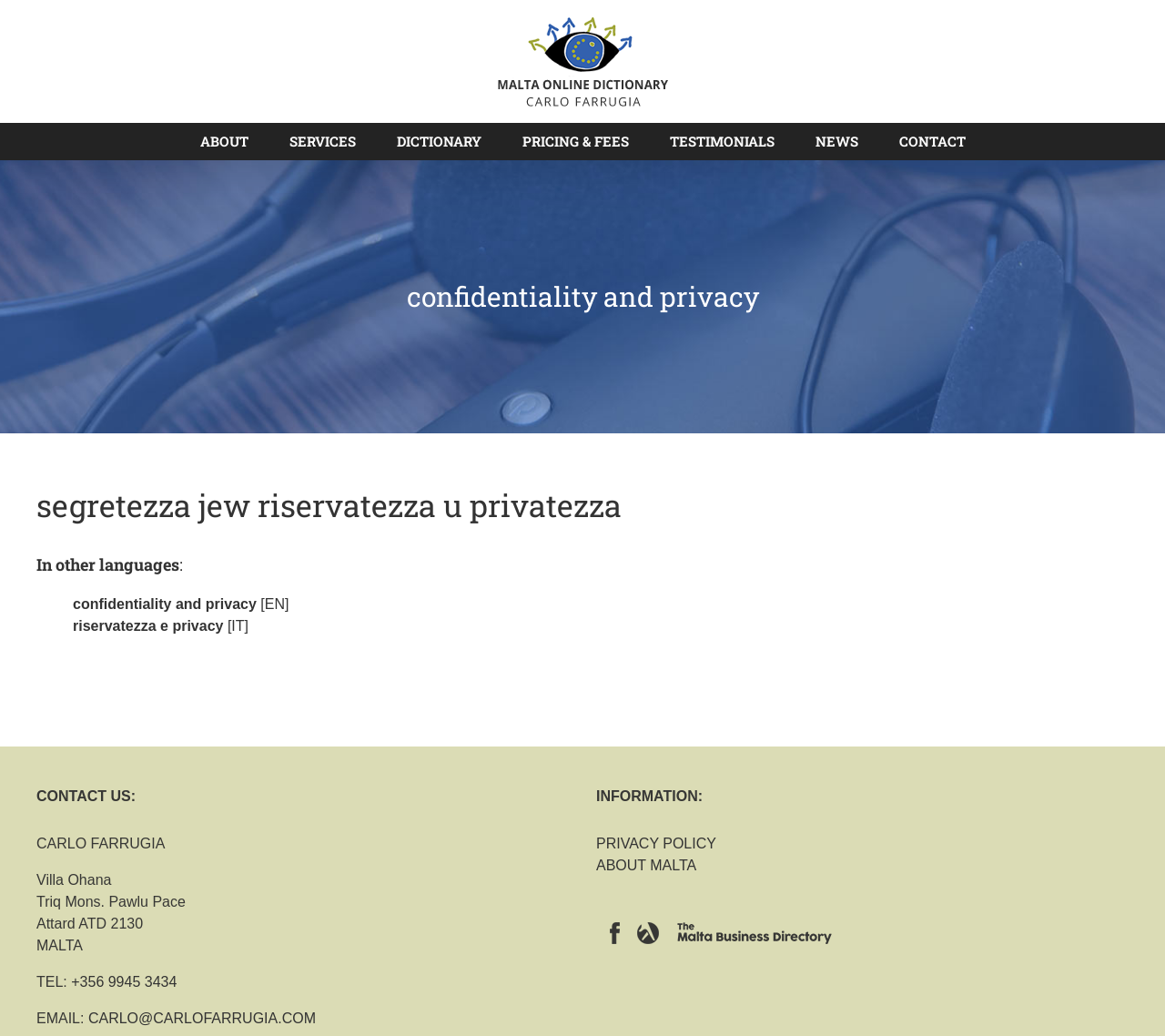Please identify the bounding box coordinates of the element that needs to be clicked to perform the following instruction: "read PRIVACY POLICY".

[0.512, 0.806, 0.615, 0.821]